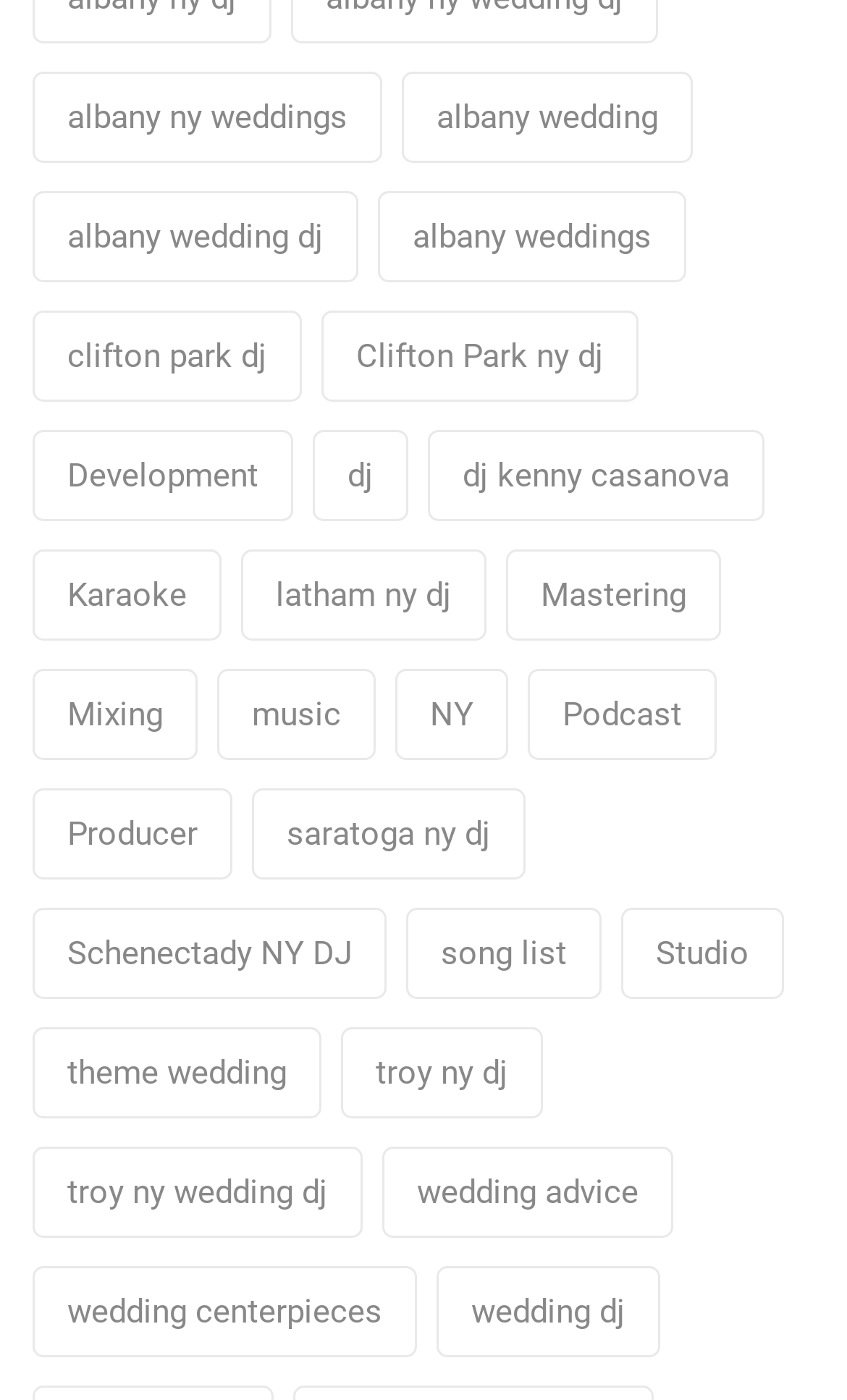What is the category with the most items?
Refer to the screenshot and answer in one word or phrase.

albany weddings